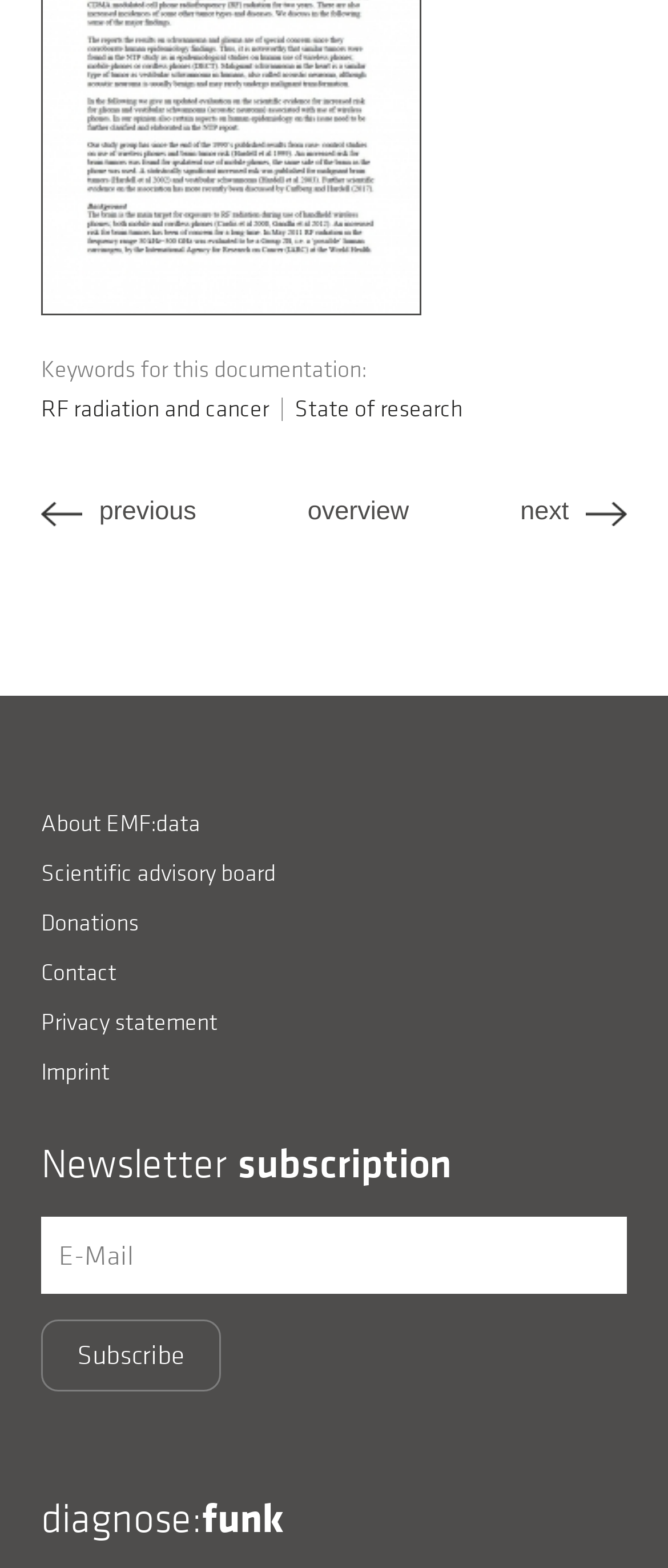Using the description "Scientific advisory board", predict the bounding box of the relevant HTML element.

[0.061, 0.546, 0.413, 0.567]